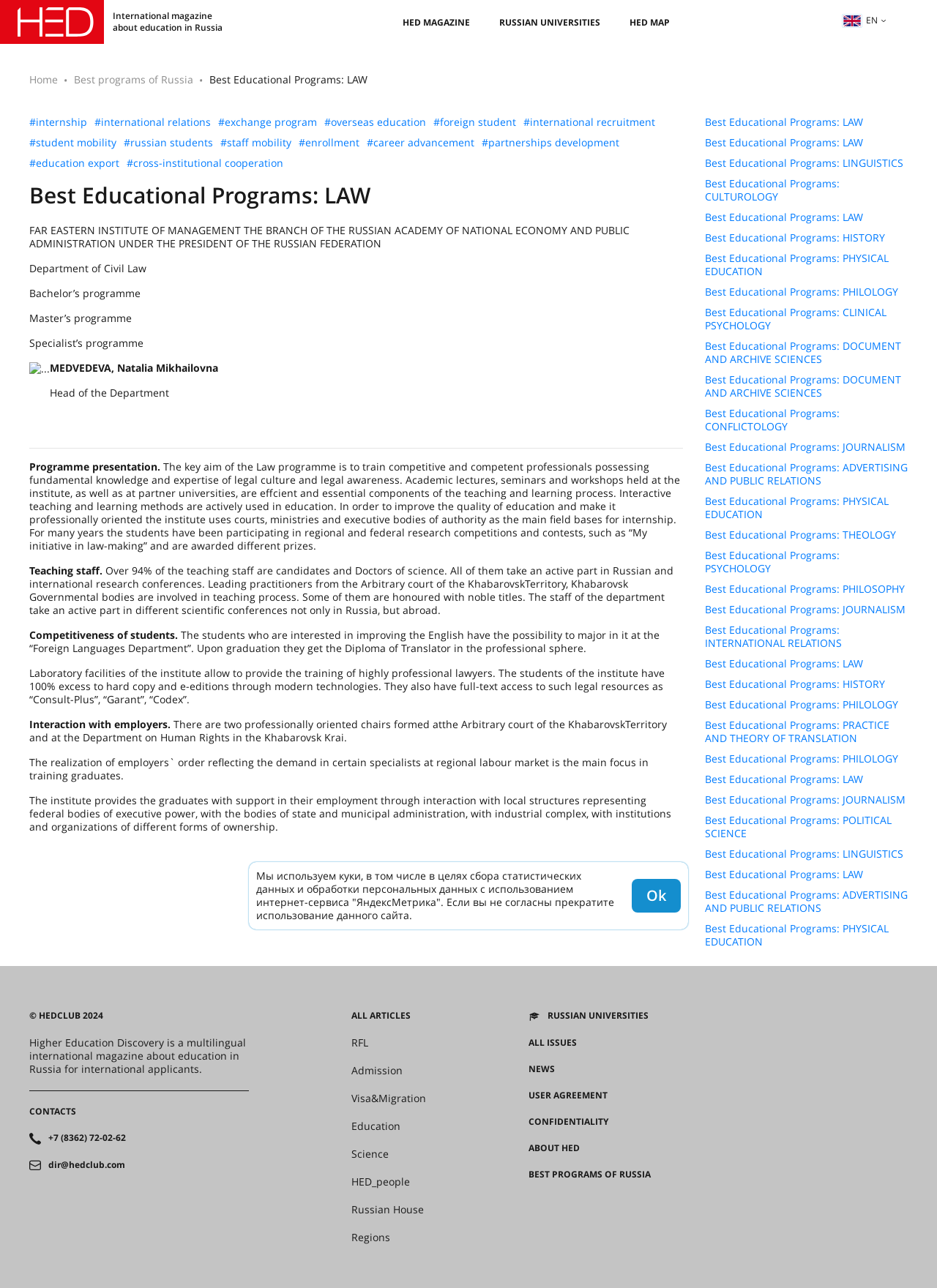Please find the bounding box coordinates of the element that you should click to achieve the following instruction: "Click the 'EN' button to switch language". The coordinates should be presented as four float numbers between 0 and 1: [left, top, right, bottom].

[0.895, 0.011, 0.95, 0.021]